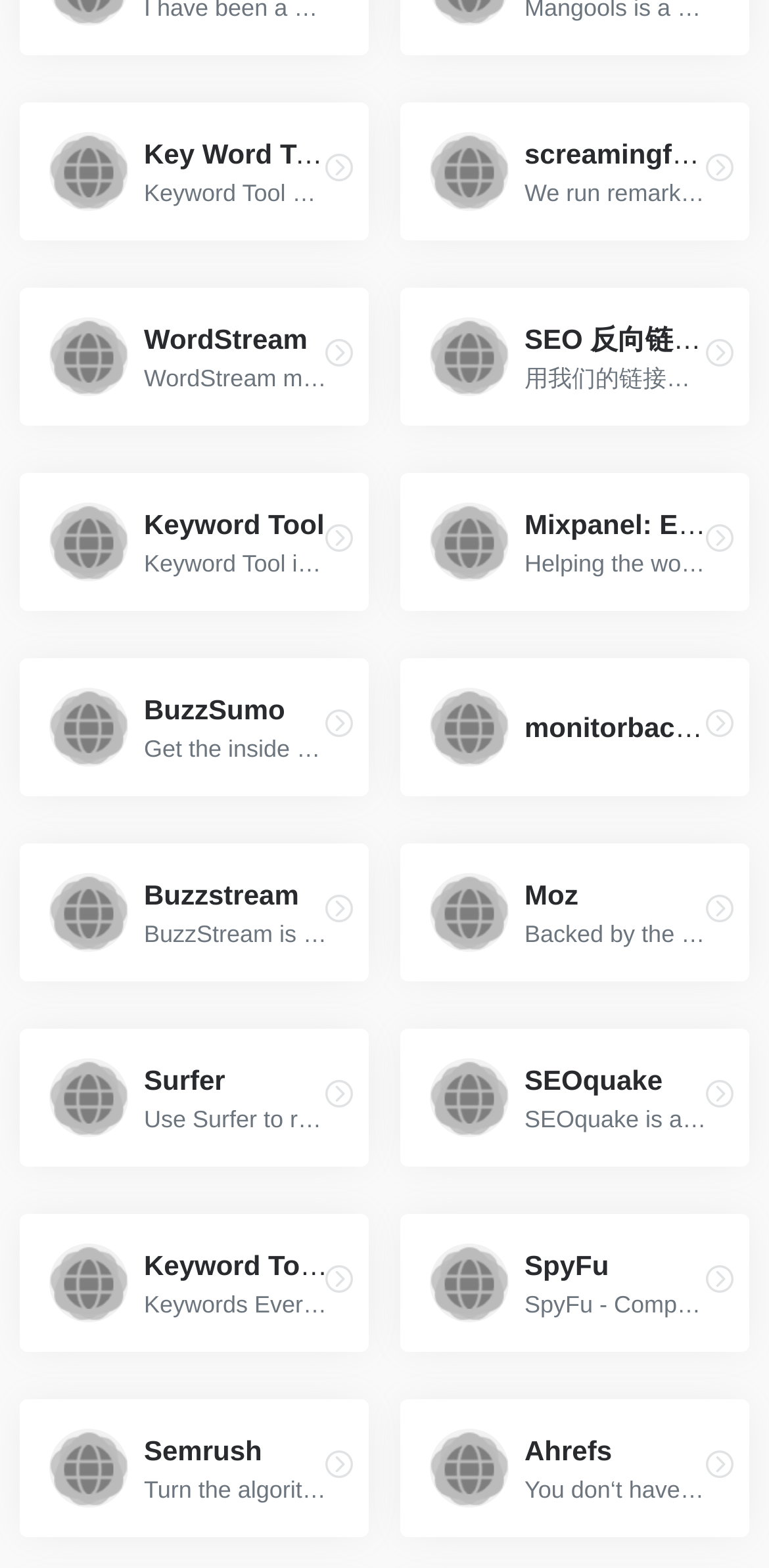Locate the bounding box for the described UI element: "parent_node: WordStream title="直达"". Ensure the coordinates are four float numbers between 0 and 1, formatted as [left, top, right, bottom].

[0.403, 0.209, 0.479, 0.246]